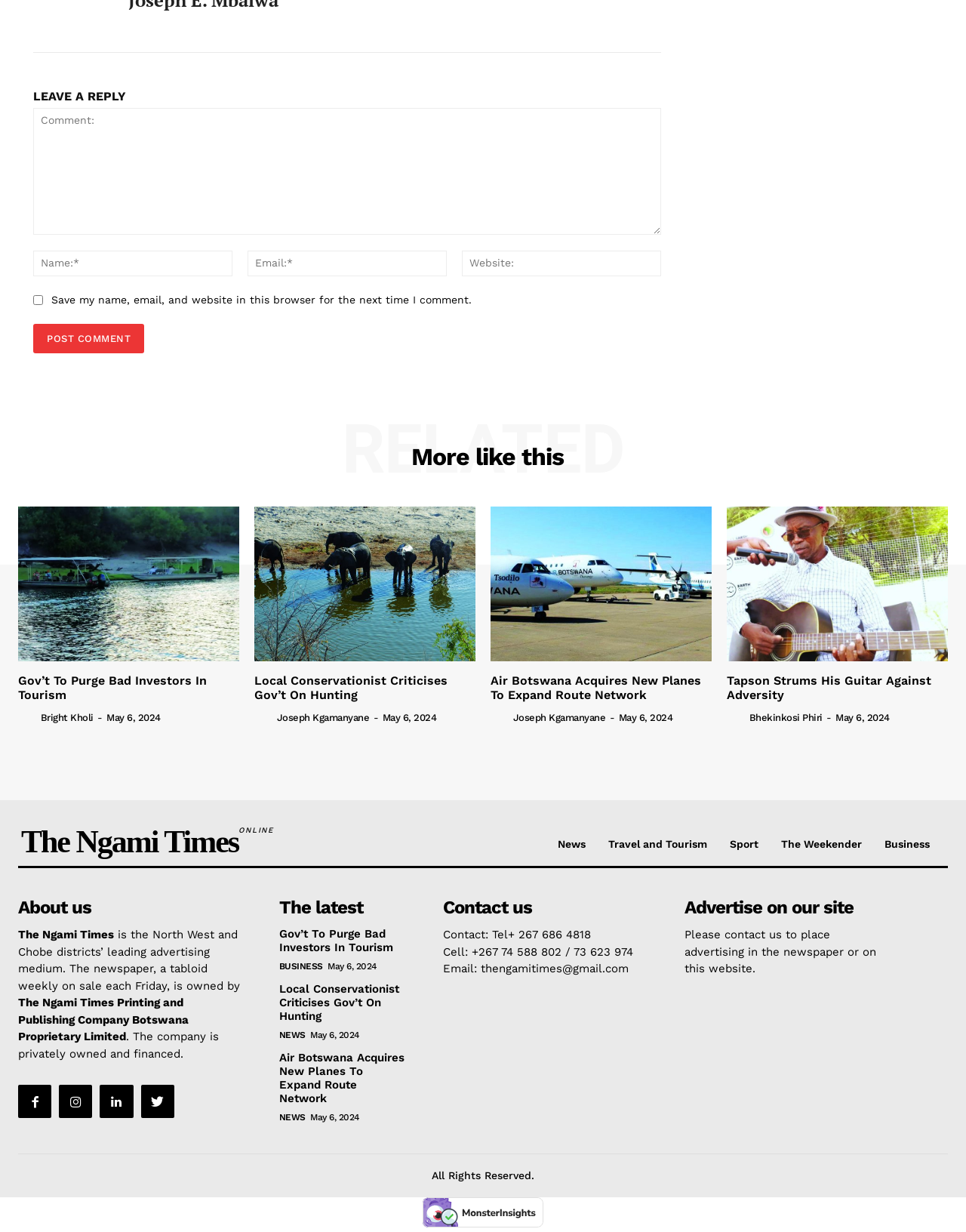What is the name of the company that owns The Ngami Times?
Answer the question with as much detail as you can, using the image as a reference.

I read the text under the 'About us' section and found the name of the company that owns The Ngami Times.